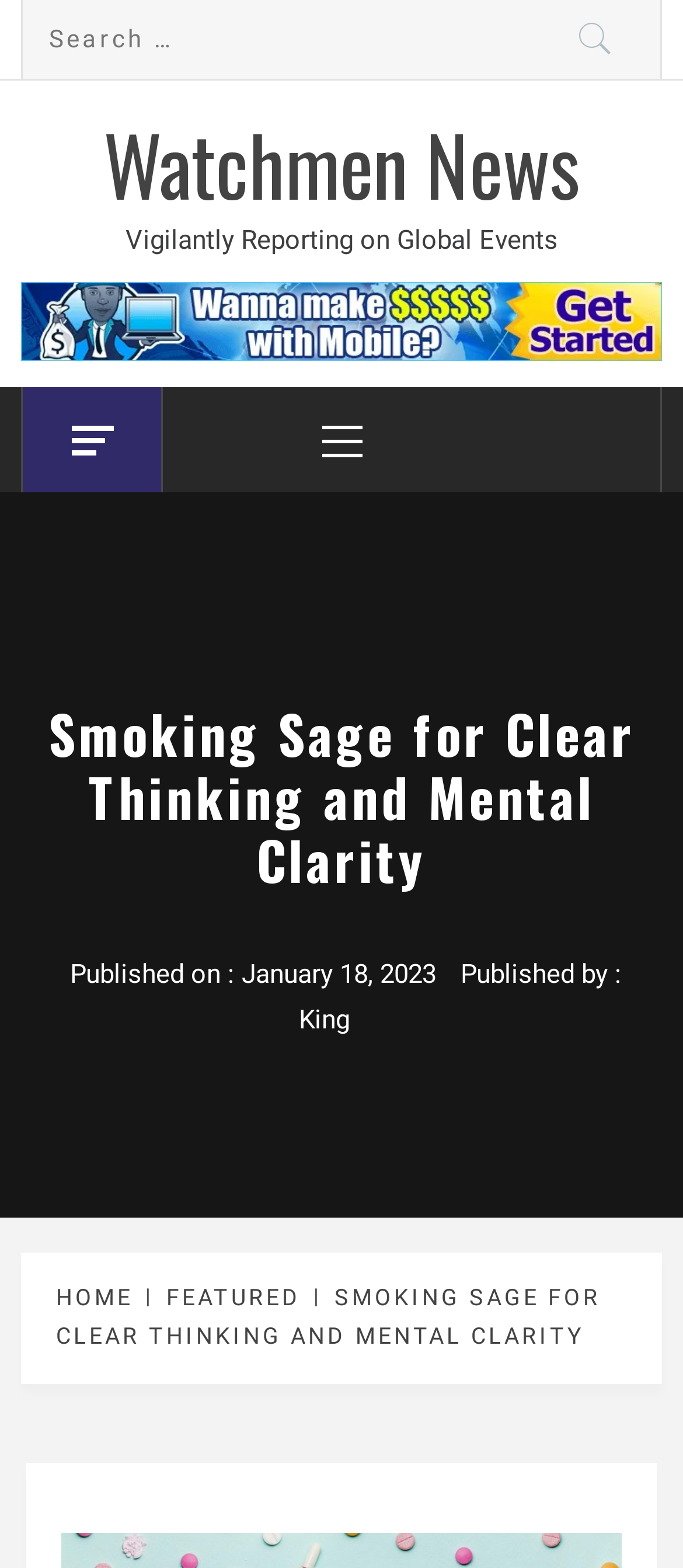Could you locate the bounding box coordinates for the section that should be clicked to accomplish this task: "Click on Primary Menu".

[0.238, 0.247, 0.762, 0.314]